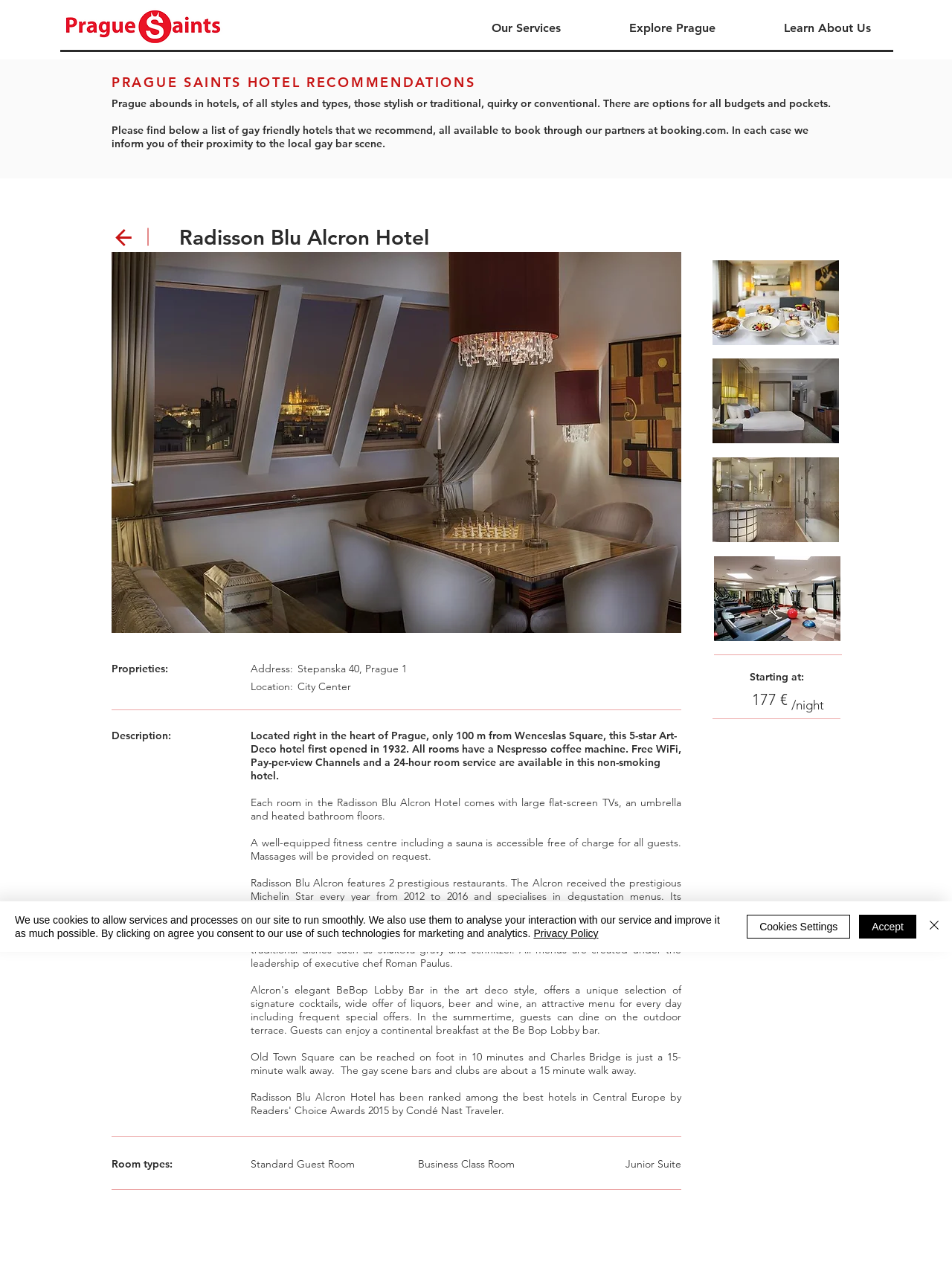Indicate the bounding box coordinates of the element that must be clicked to execute the instruction: "View Radisson Blu Alcron Hotel details". The coordinates should be given as four float numbers between 0 and 1, i.e., [left, top, right, bottom].

[0.188, 0.178, 0.716, 0.198]